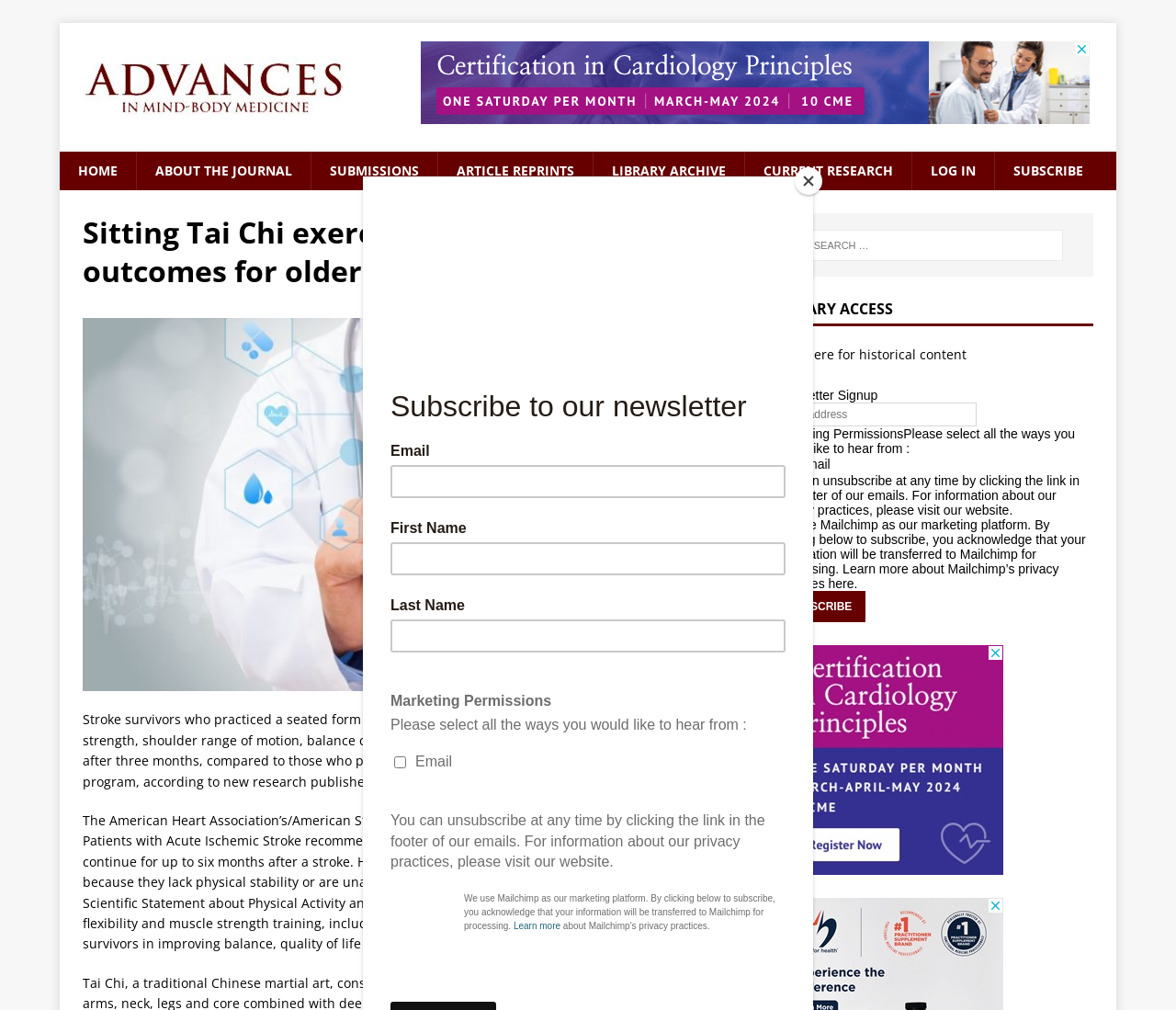Locate the bounding box coordinates of the clickable area needed to fulfill the instruction: "Click the 'LOG IN' link".

[0.775, 0.15, 0.845, 0.189]